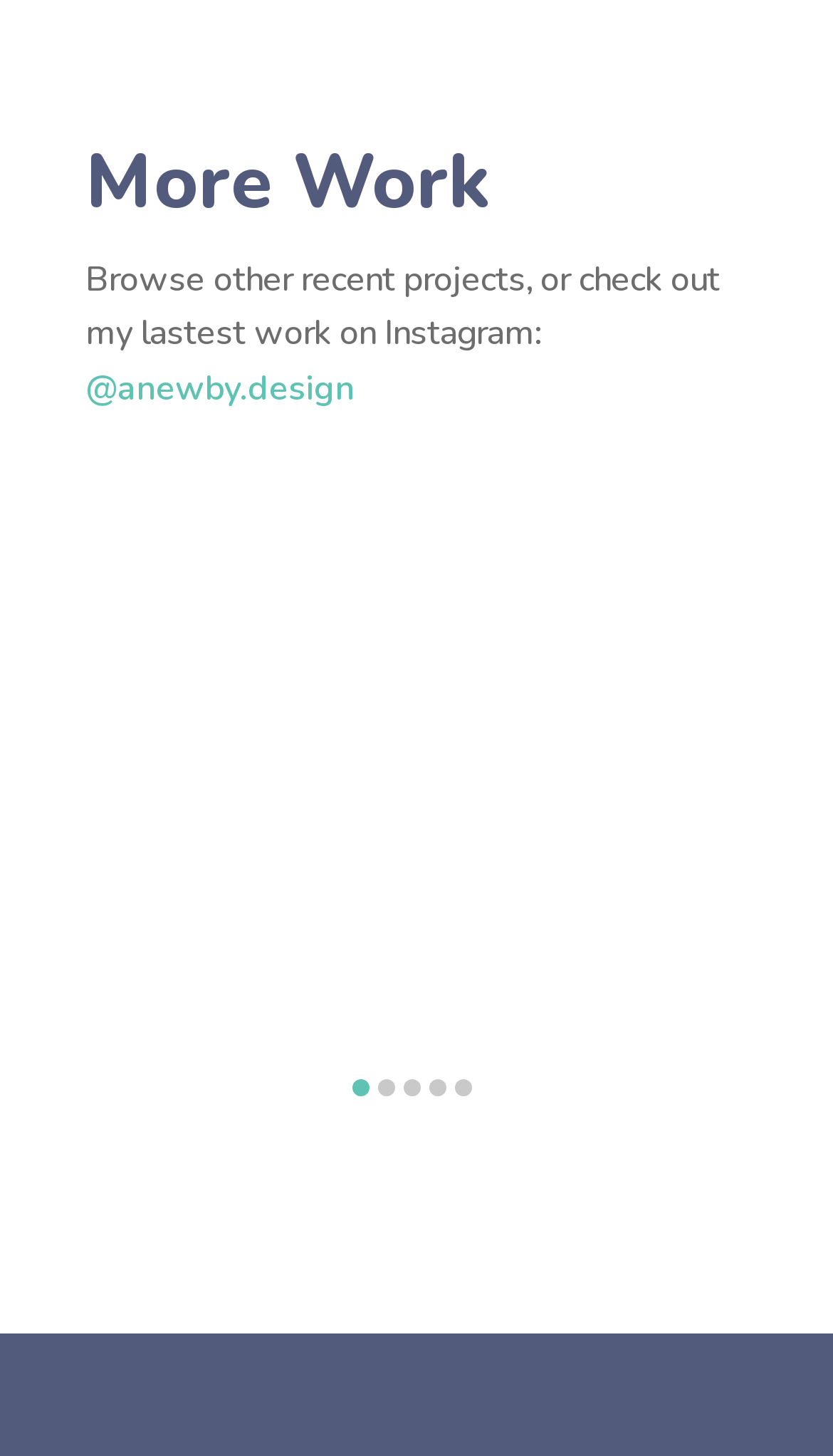What is the topic of the webpage?
Relying on the image, give a concise answer in one word or a brief phrase.

The author's work